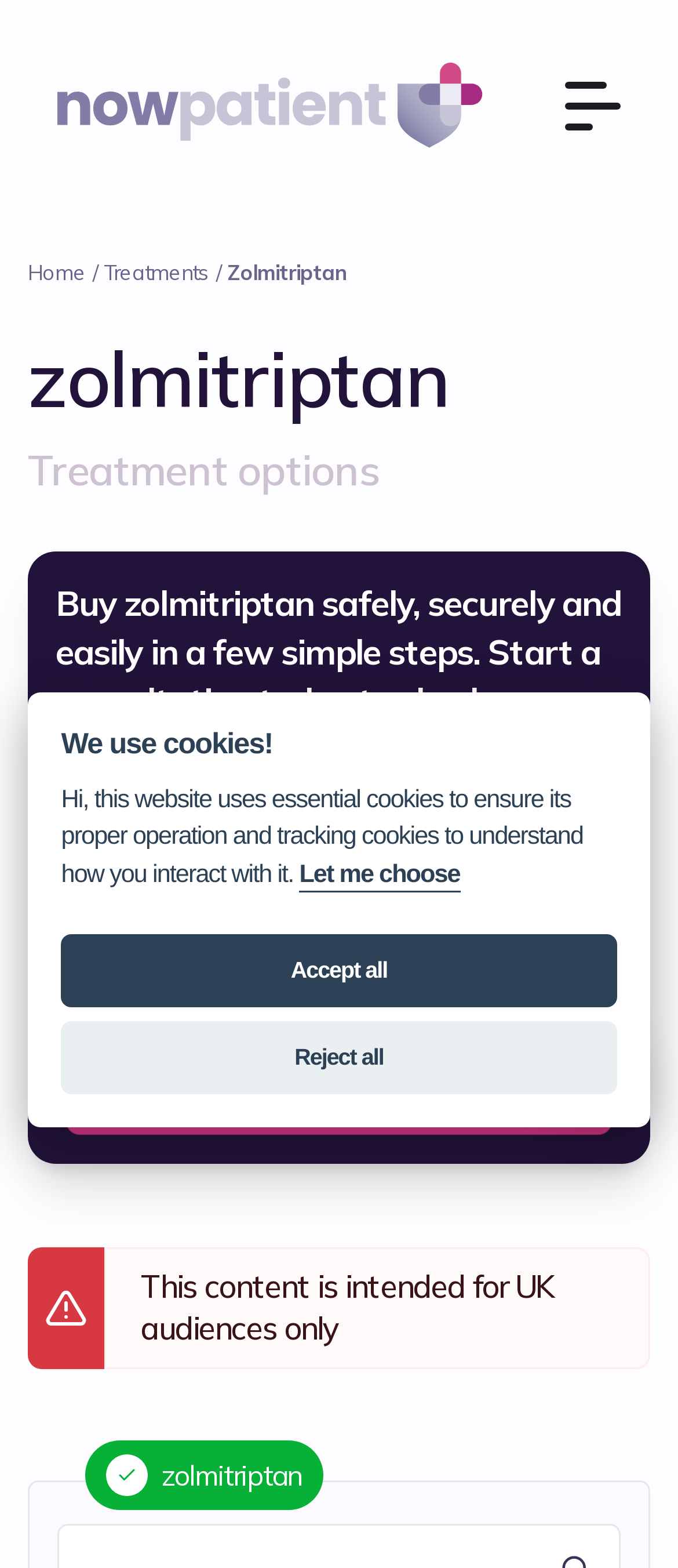What is the process to get the medication?
Kindly offer a comprehensive and detailed response to the question.

According to the webpage, the process to get the medication involves starting a consultation, which can be done by clicking the 'Start Consultation' button. This will allow users to check their eligibility with a prescribing clinician at no cost.